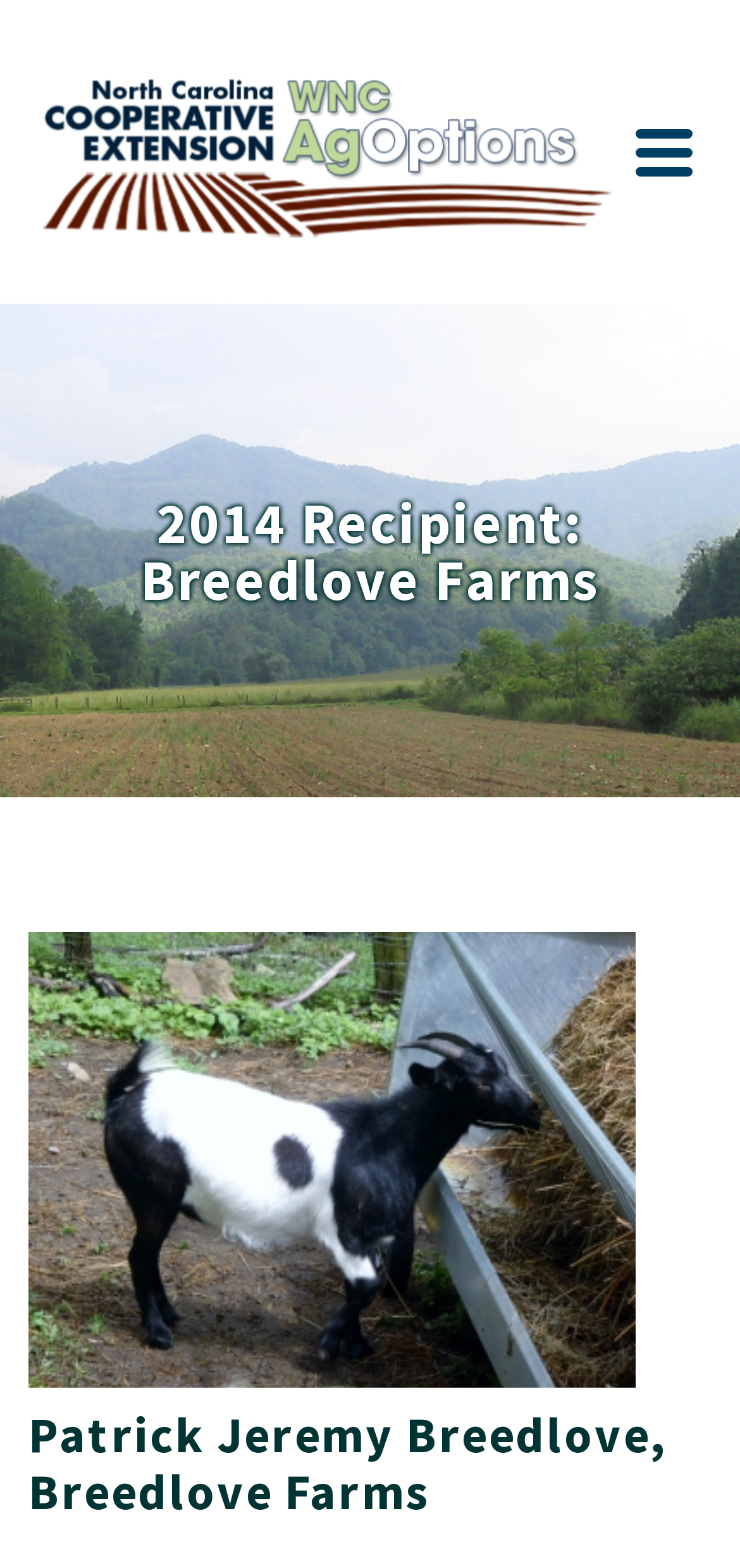Kindly respond to the following question with a single word or a brief phrase: 
What is the name of the farm?

Breedlove Farms